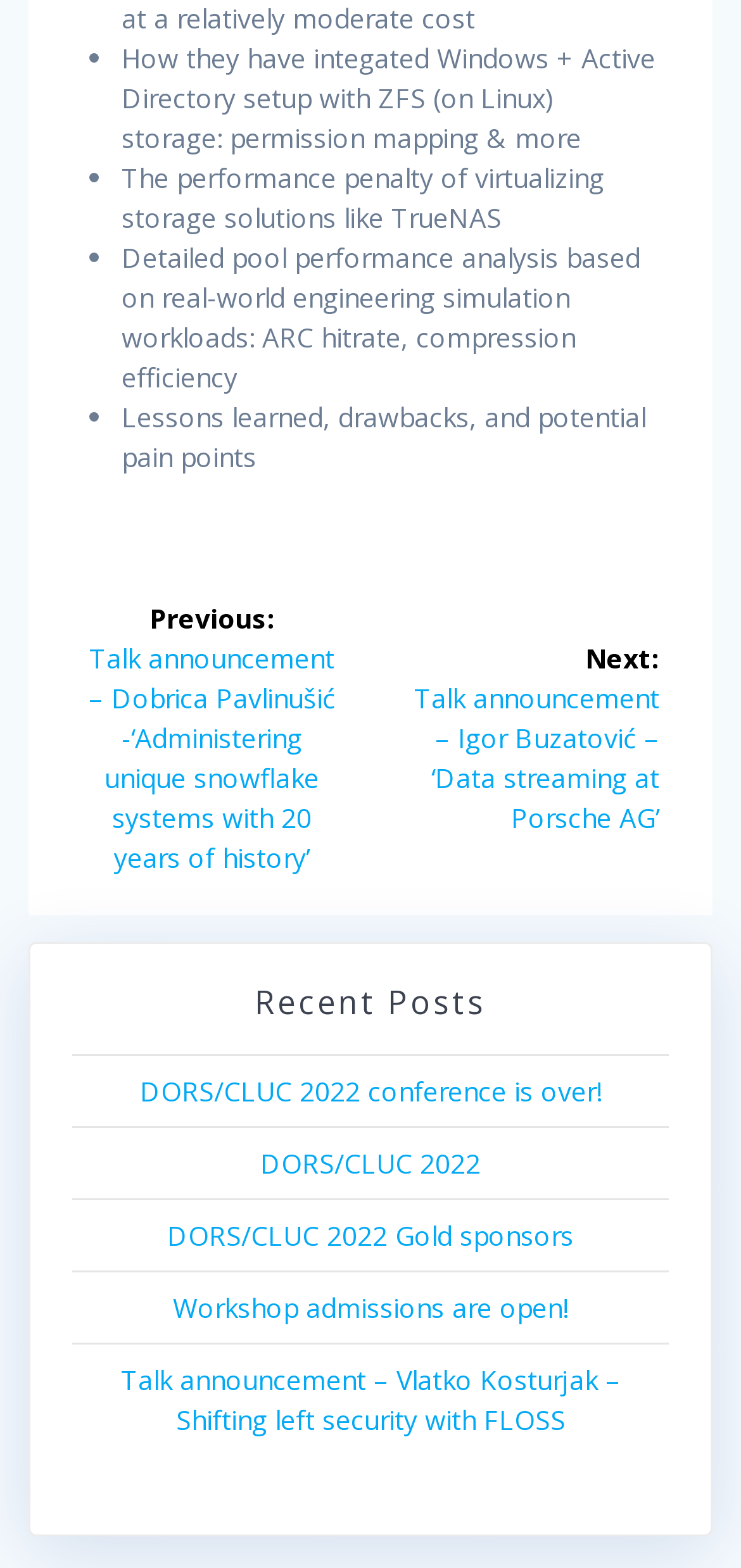How many posts are linked in the navigation section? Refer to the image and provide a one-word or short phrase answer.

2